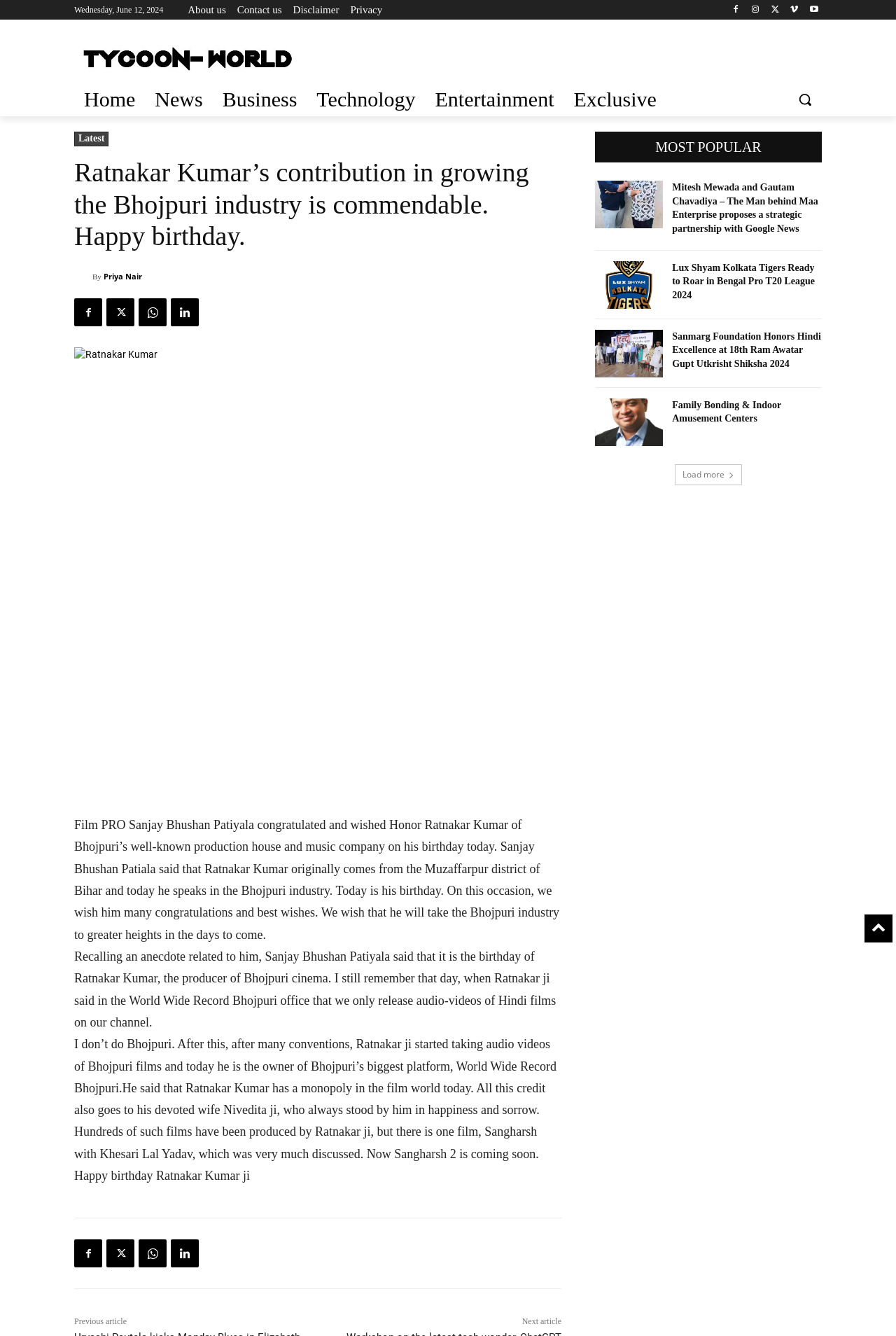What is the name of the person being congratulated on his birthday?
Provide an in-depth and detailed explanation in response to the question.

The article is congratulating Ratnakar Kumar on his birthday, as mentioned in the main heading and the body of the article.